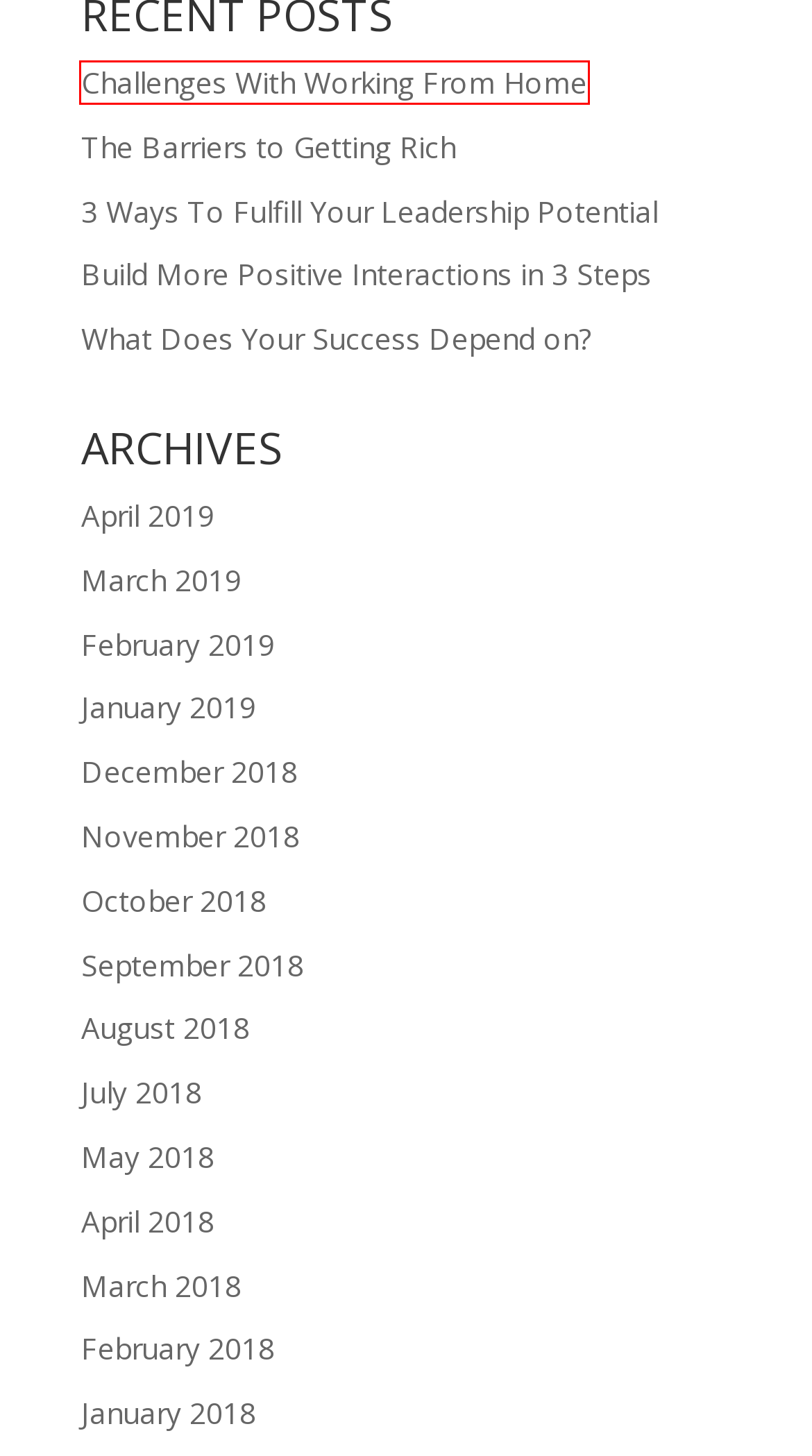You are presented with a screenshot of a webpage with a red bounding box. Select the webpage description that most closely matches the new webpage after clicking the element inside the red bounding box. The options are:
A. Uncategorized | Shane Krider
B. Shane Krider
C. Build More Positive Interactions in 3 Steps | Shane Krider
D. 3 Ways To Fulfill Your Leadership Potential | Shane Krider
E. The Barriers to Getting Rich | Shane Krider
F. What Does Your Success Depend on? | Shane Krider
G. Challenges With Working From Home | Shane Krider
H. Archives | Shane Krider

G